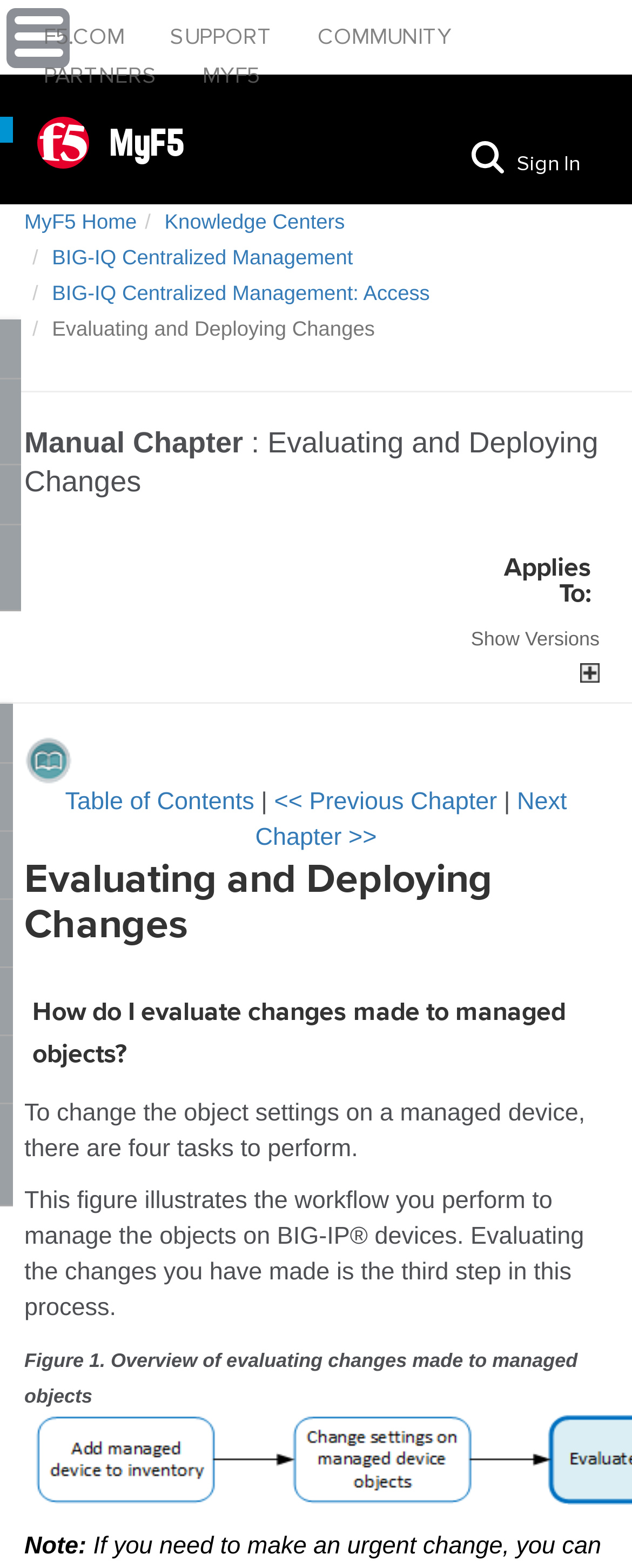Please determine the bounding box coordinates of the area that needs to be clicked to complete this task: 'View table of contents'. The coordinates must be four float numbers between 0 and 1, formatted as [left, top, right, bottom].

[0.103, 0.503, 0.413, 0.52]